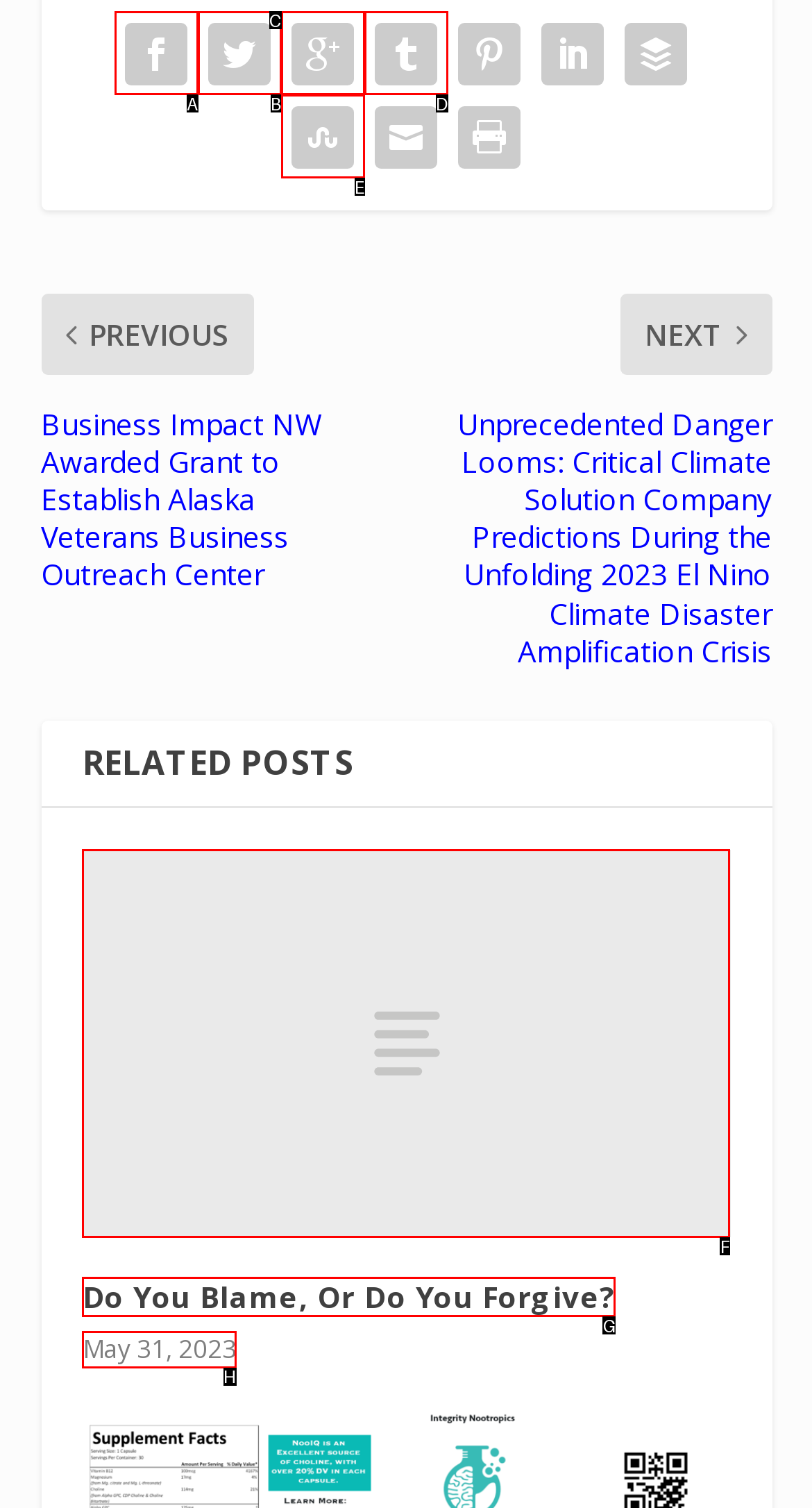Specify which element within the red bounding boxes should be clicked for this task: check the post date Respond with the letter of the correct option.

H